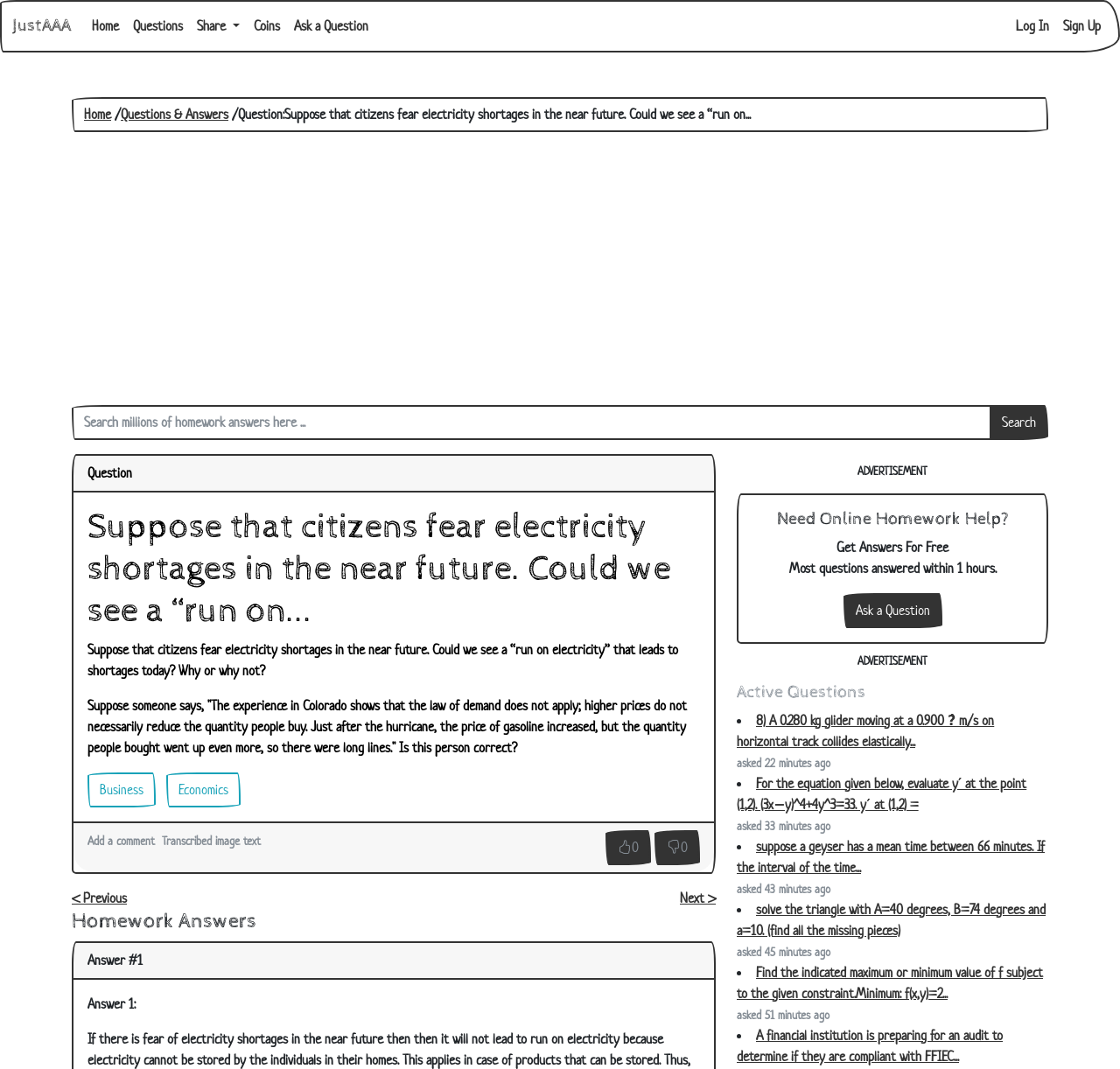What are the categories of questions available on this webpage? From the image, respond with a single word or brief phrase.

Business, Economics